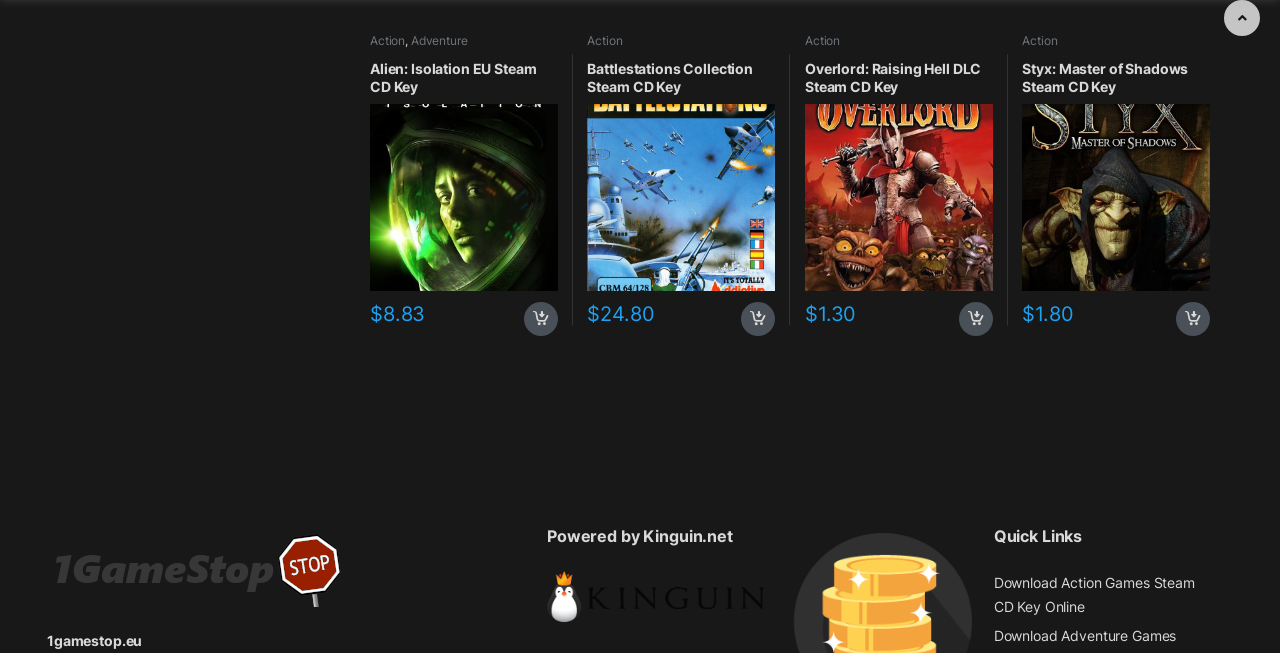Please specify the bounding box coordinates of the area that should be clicked to accomplish the following instruction: "Download Action Games Steam CD Key Online". The coordinates should consist of four float numbers between 0 and 1, i.e., [left, top, right, bottom].

[0.776, 0.879, 0.934, 0.941]